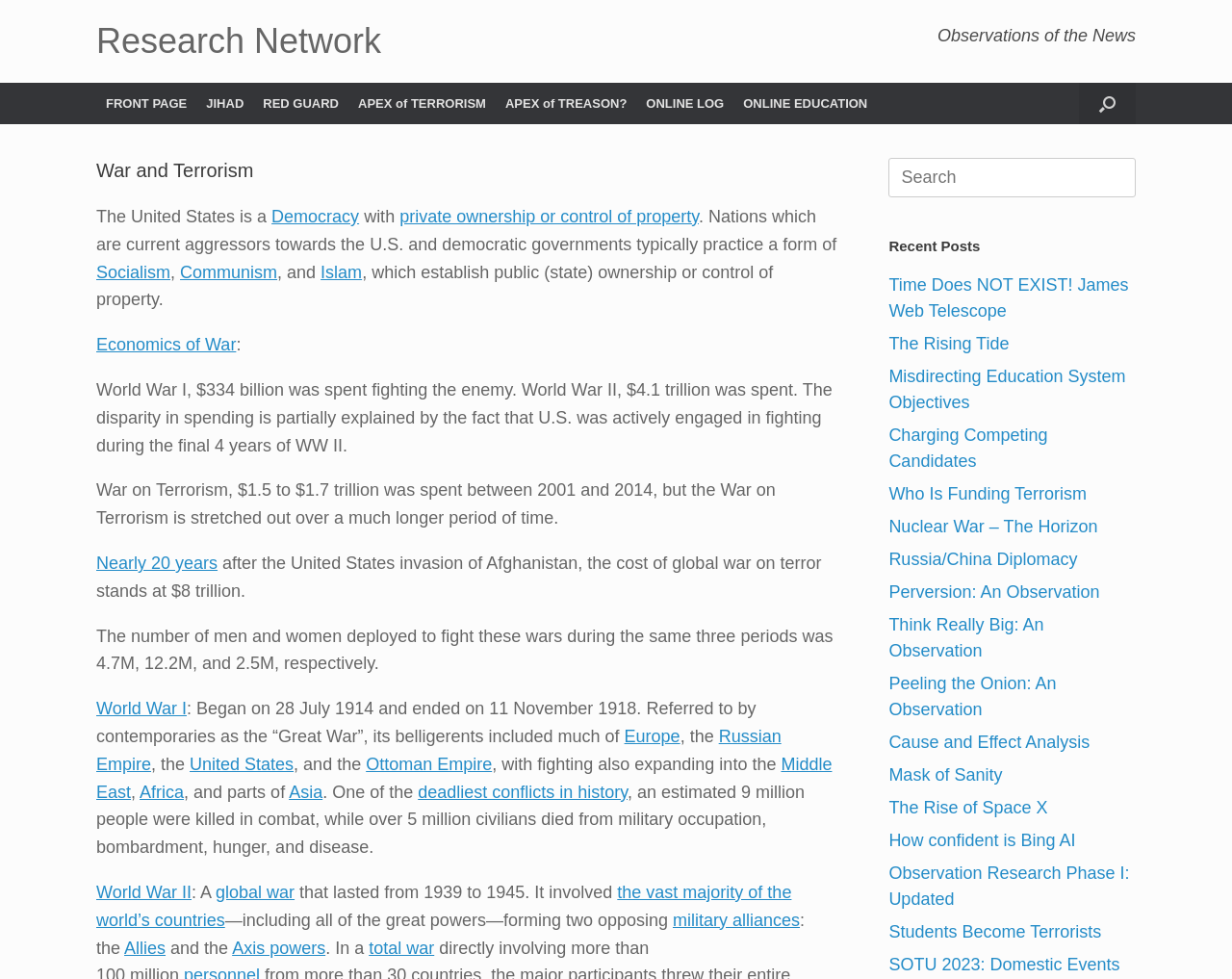Locate the bounding box coordinates of the element to click to perform the following action: 'View recent posts'. The coordinates should be given as four float values between 0 and 1, in the form of [left, top, right, bottom].

[0.721, 0.241, 0.922, 0.263]